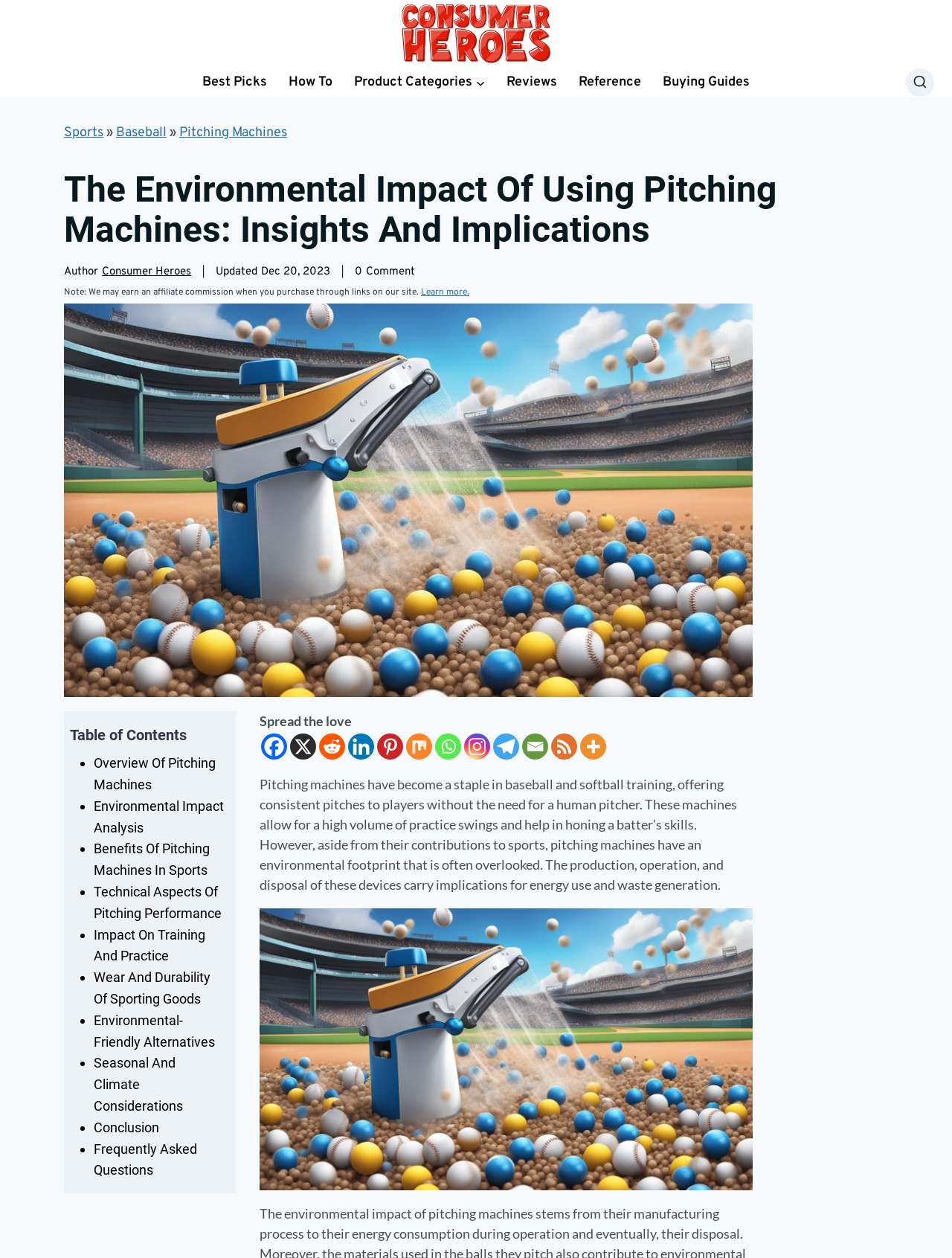Please specify the bounding box coordinates of the region to click in order to perform the following instruction: "Share on Facebook".

[0.275, 0.583, 0.302, 0.604]